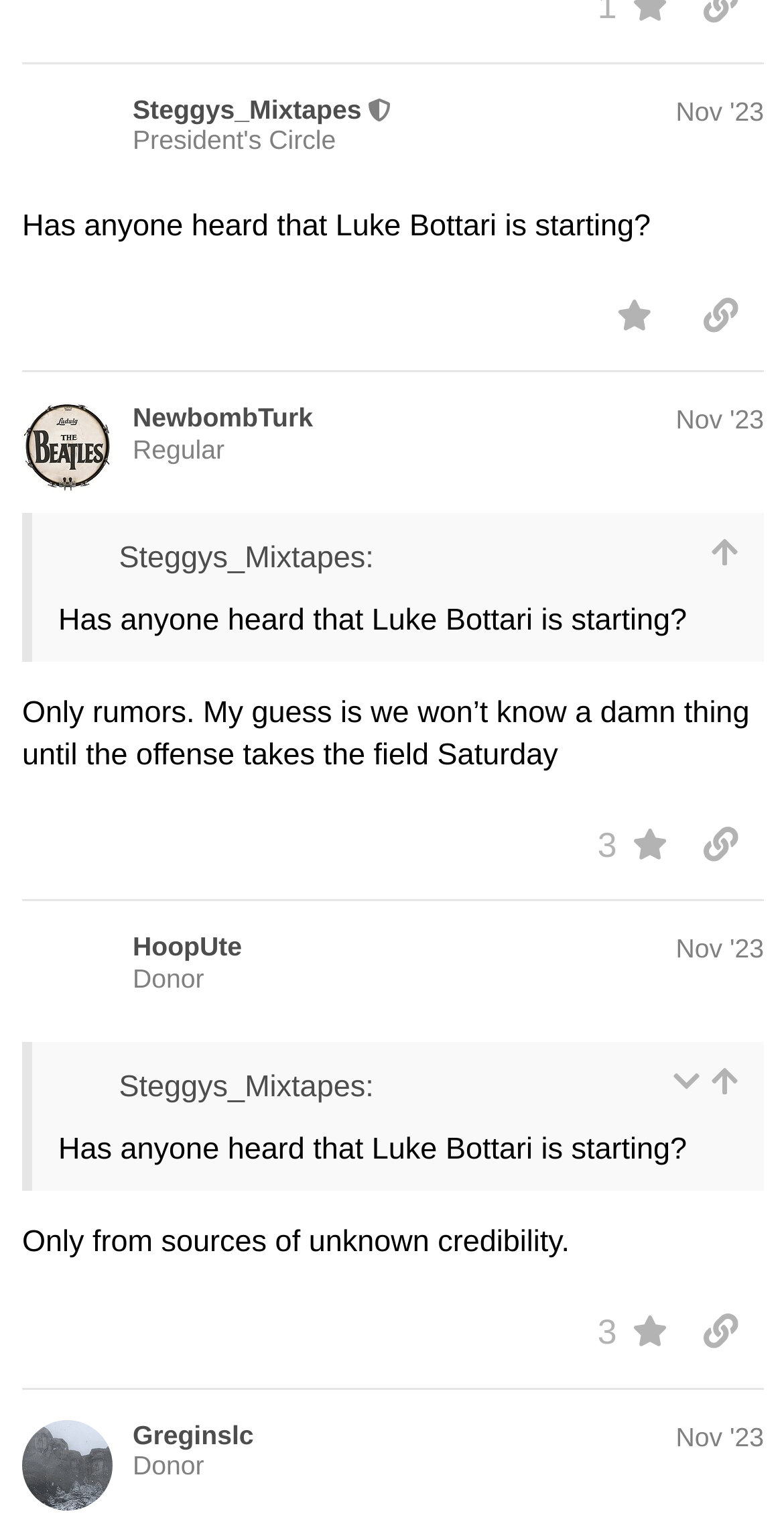Respond with a single word or phrase to the following question:
How many people liked the second post?

3